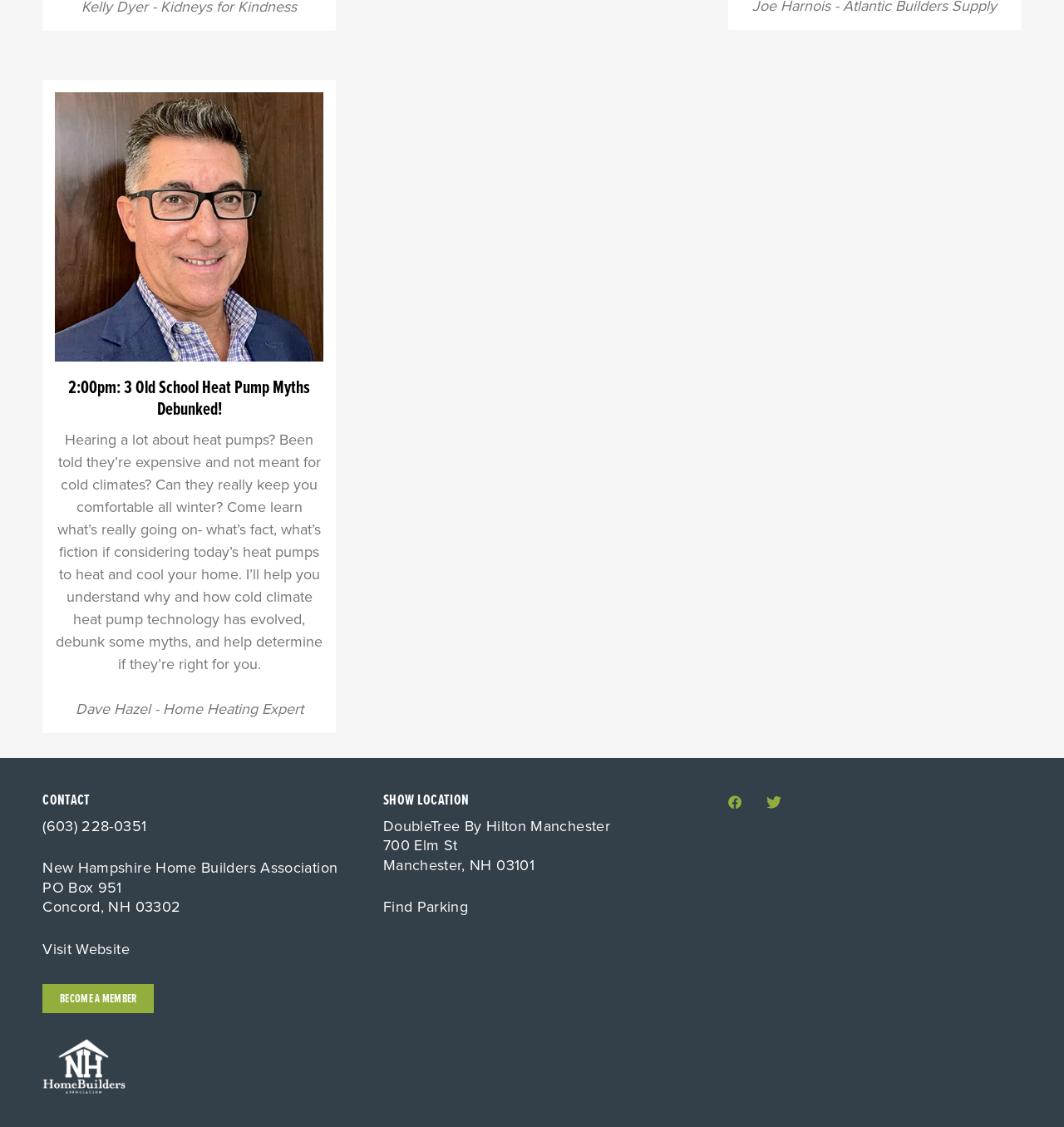What is the association mentioned on the webpage? Using the information from the screenshot, answer with a single word or phrase.

New Hampshire Home Builders Association